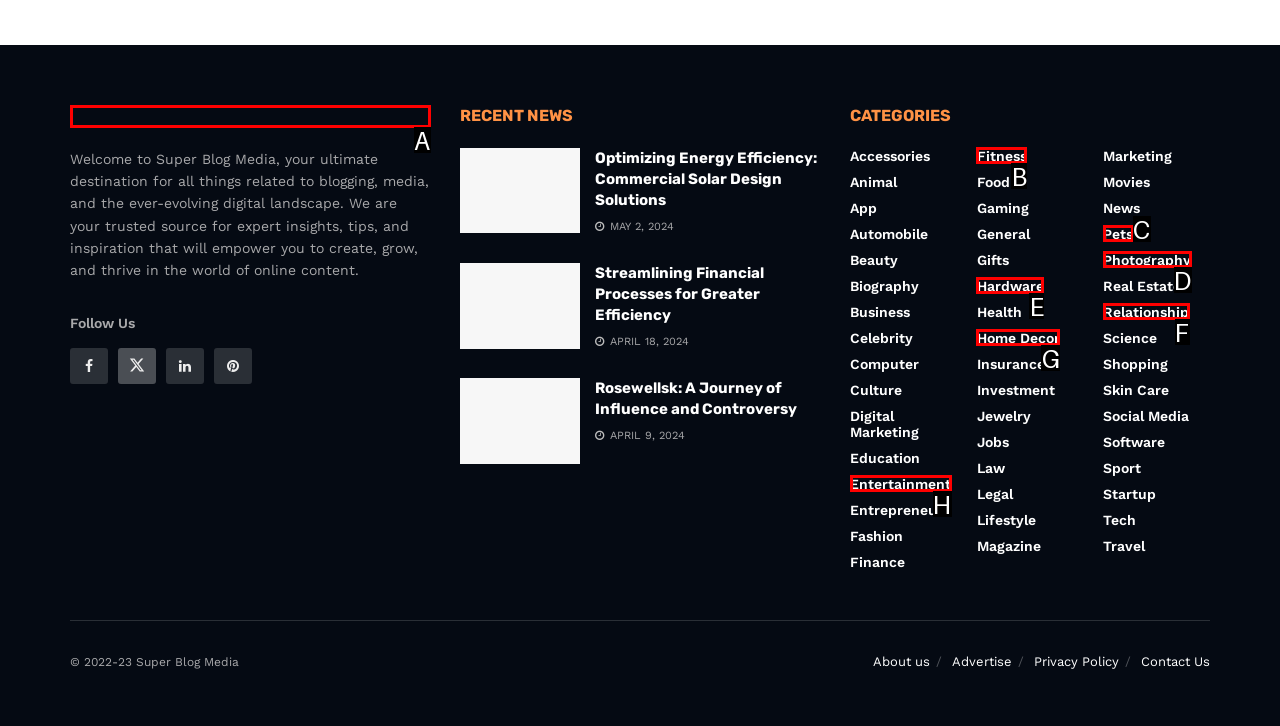Specify which element within the red bounding boxes should be clicked for this task: Click on the logo Respond with the letter of the correct option.

A